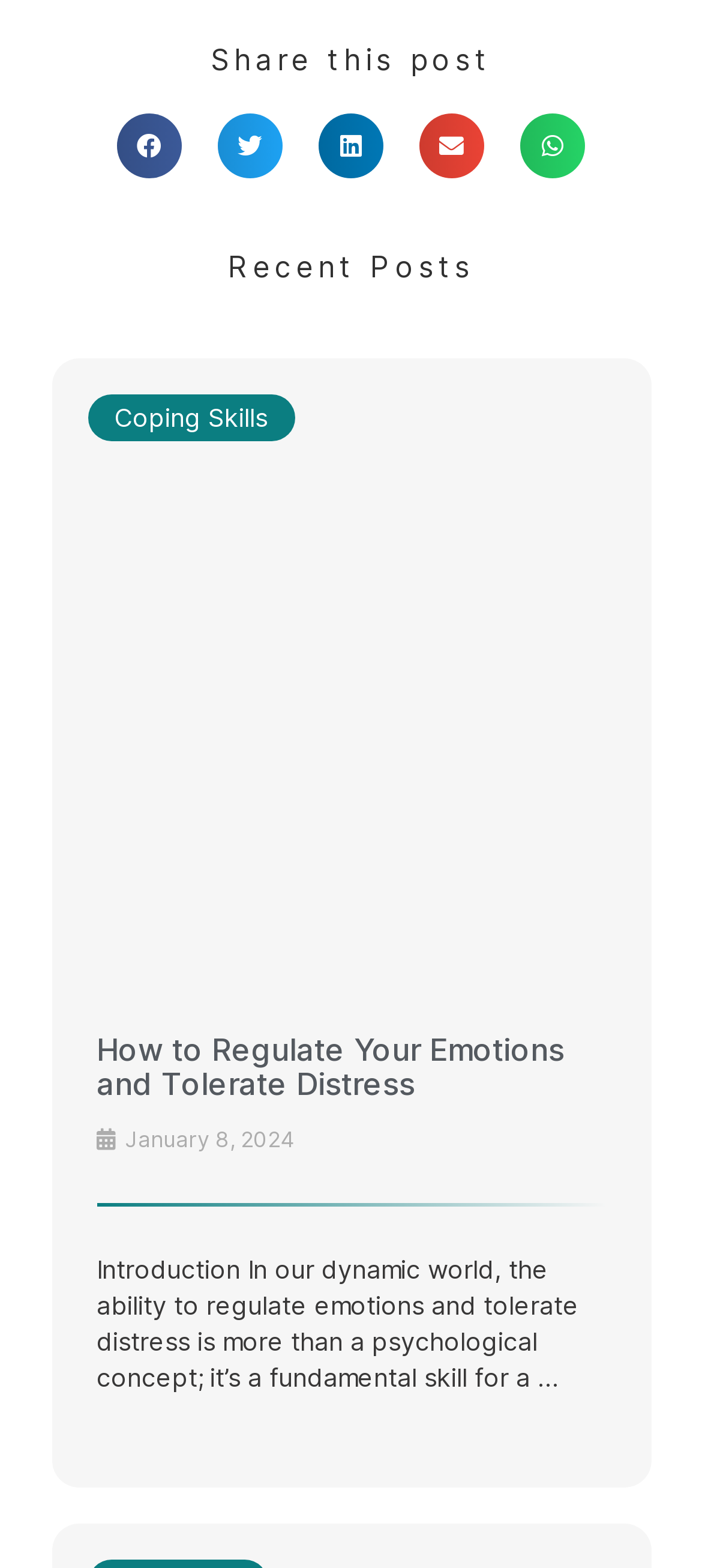Please answer the following question using a single word or phrase: 
How many social media platforms can you share this post on?

6